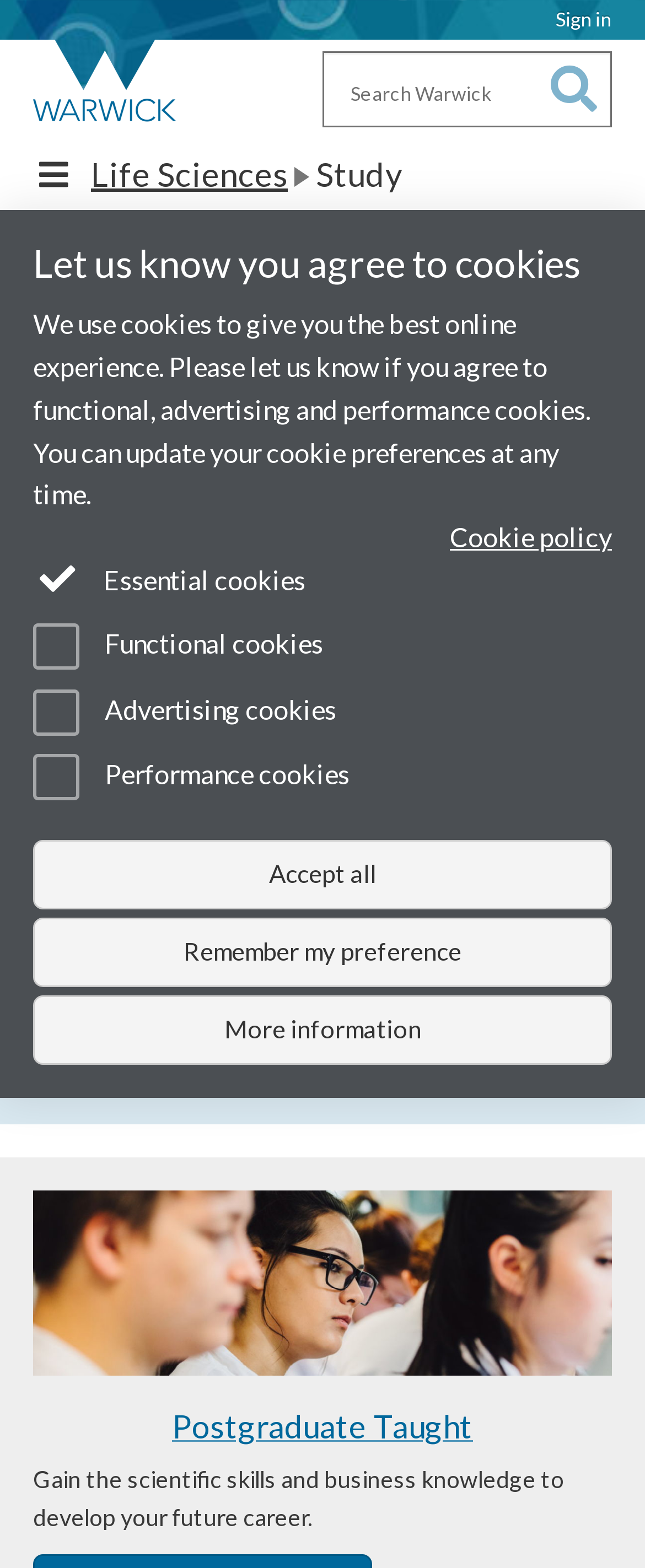Show the bounding box coordinates of the element that should be clicked to complete the task: "Sign in".

[0.862, 0.004, 0.949, 0.02]